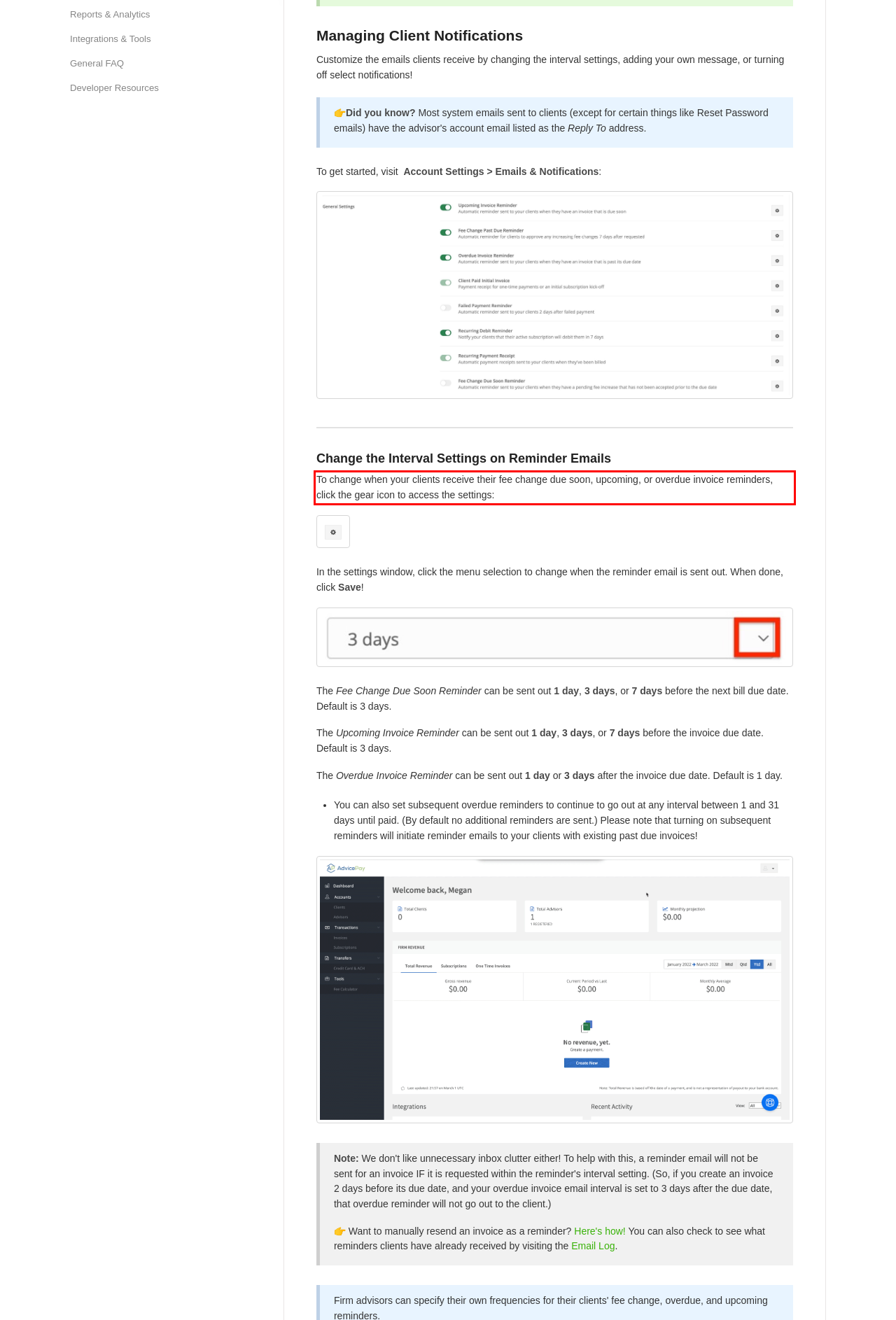Within the screenshot of the webpage, locate the red bounding box and use OCR to identify and provide the text content inside it.

To change when your clients receive their fee change due soon, upcoming, or overdue invoice reminders, click the gear icon to access the settings: